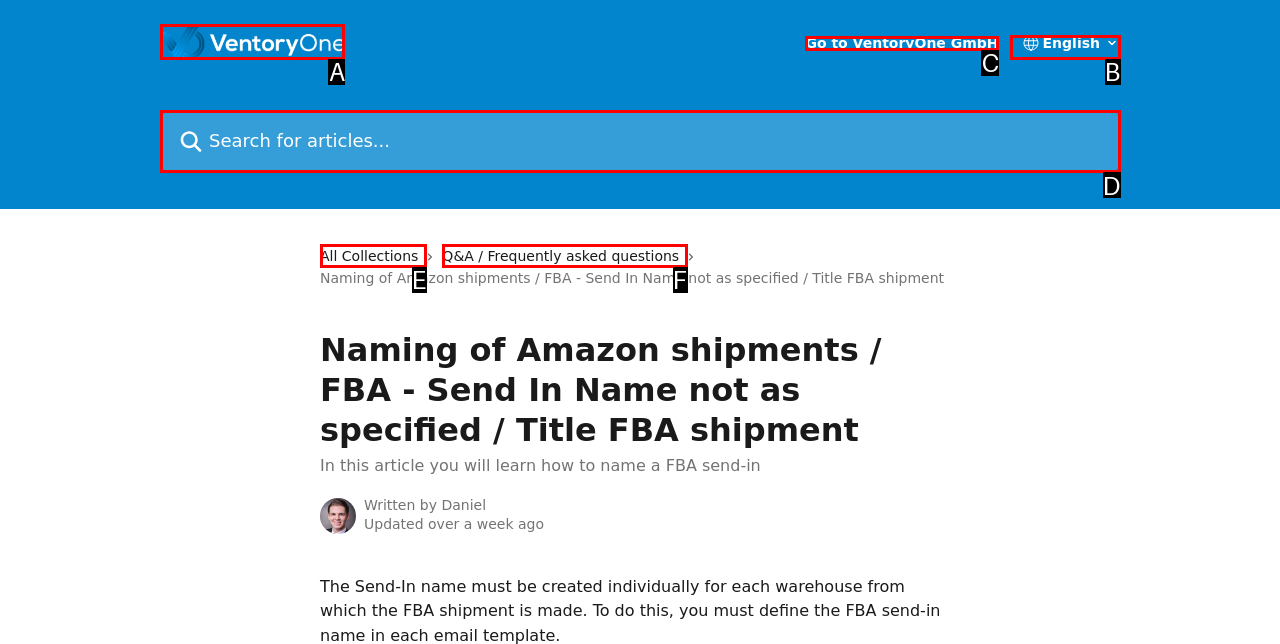Using the provided description: Learn More », select the most fitting option and return its letter directly from the choices.

None